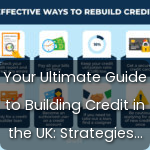Examine the image and give a thorough answer to the following question:
Who may be consulted for credit guidance?

The caption suggests that consulting financial professionals may be necessary for individuals aiming to improve their credit standing in the UK. This implies that financial professionals are a reliable source of guidance for credit-related issues.